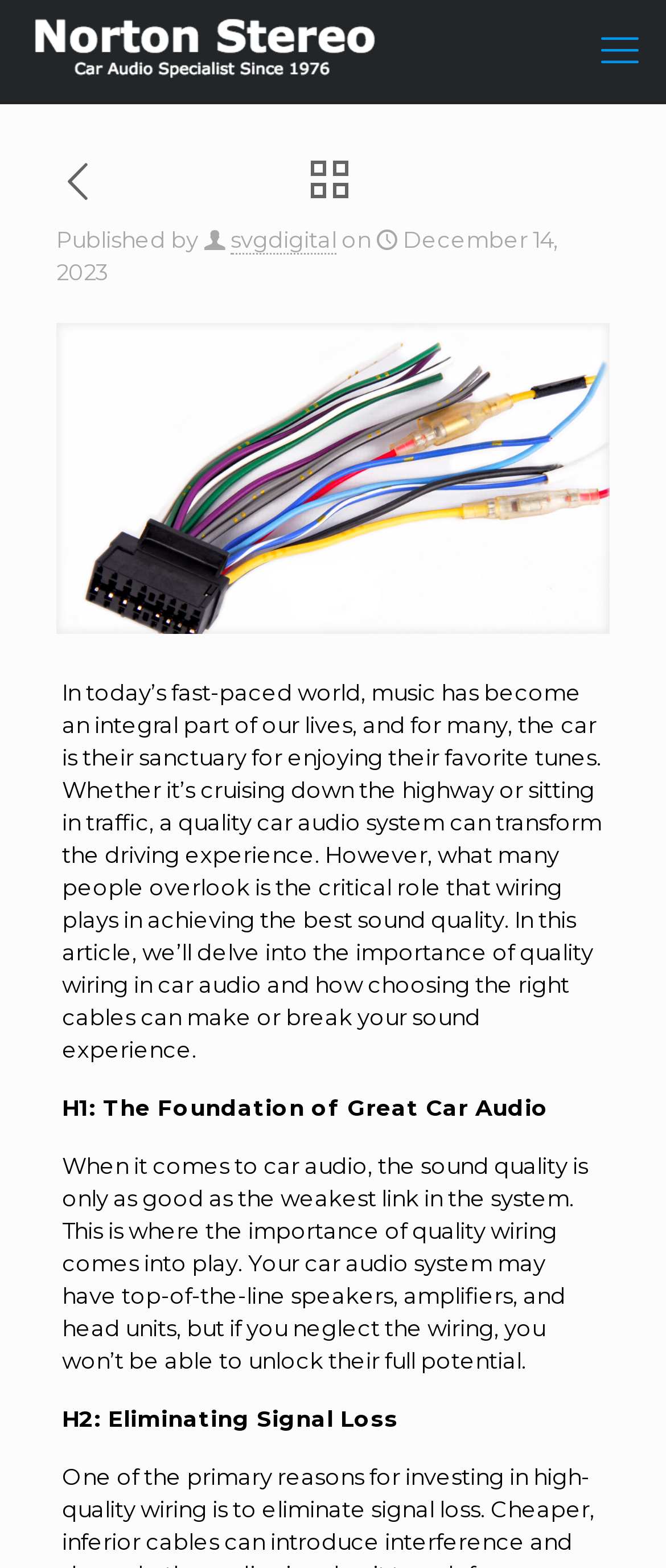Generate a comprehensive description of the webpage.

This webpage is about the importance of quality wiring in car audio systems. At the top left corner, there is a logo of Norton Stereo, which is a clickable link. On the top right corner, there is a mobile menu link. 

Below the logo, there is a header section that contains several links, including "previous post", "all posts", and a link to the author's profile. The author's name is accompanied by a text "Published by" and a date "December 14, 2023". 

The main content of the webpage is divided into several sections. The first section is an introduction that explains how music has become an integral part of our lives, especially in cars, and how a quality car audio system can enhance the driving experience. 

Below the introduction, there is a heading "The Foundation of Great Car Audio" that highlights the importance of quality wiring in car audio systems. The following section explains how the sound quality is only as good as the weakest link in the system, and how neglecting the wiring can prevent the full potential of the car audio system from being unlocked. 

Further down, there is another heading "Eliminating Signal Loss" that likely discusses the role of quality wiring in preventing signal loss in car audio systems. Throughout the webpage, there are no images except for the logo of Norton Stereo and a small icon next to the "all posts" link.